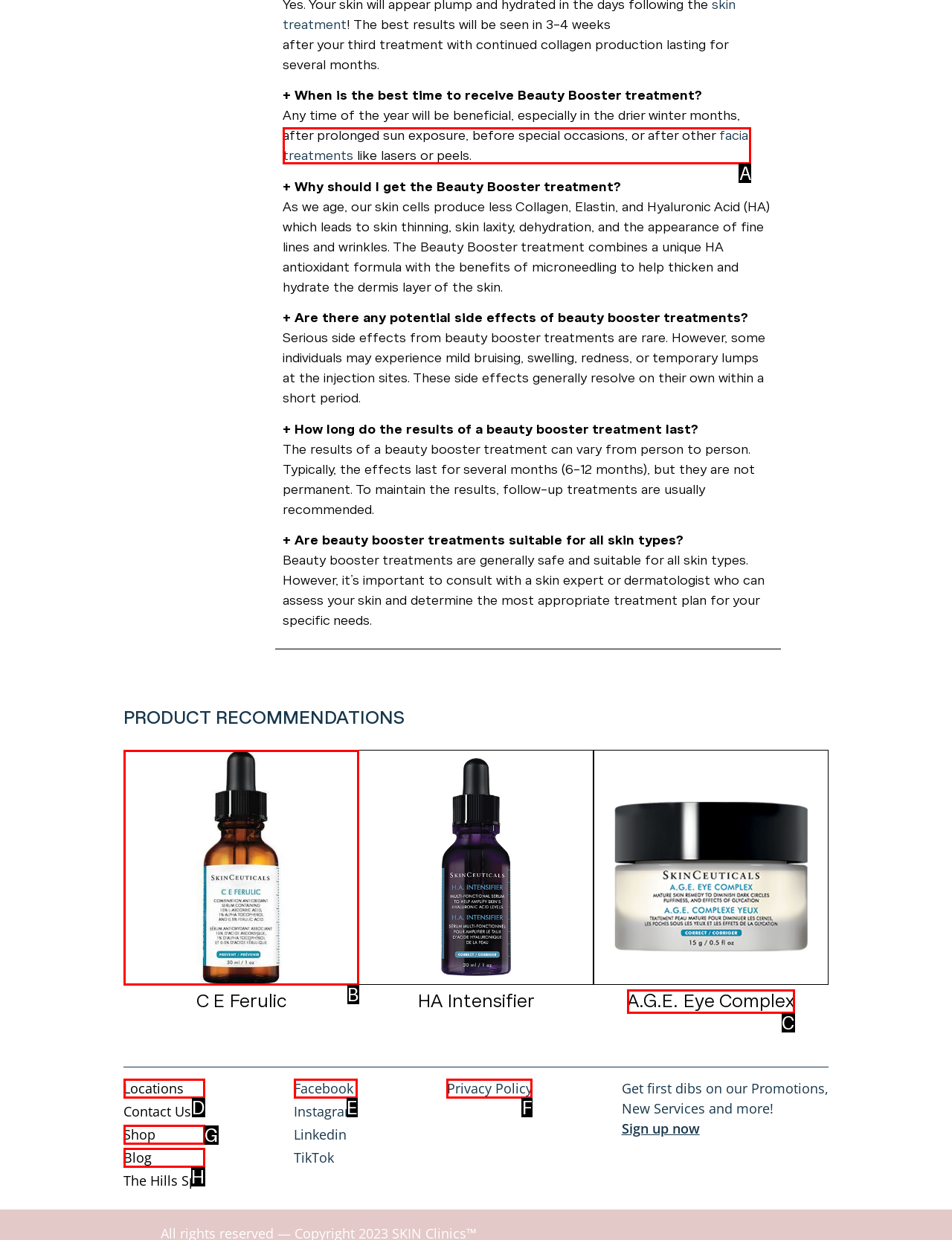Choose the UI element to click on to achieve this task: Click on facial treatments. Reply with the letter representing the selected element.

A